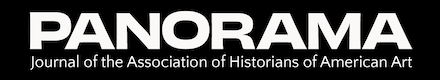What is the subtitle of the journal?
Answer the question with just one word or phrase using the image.

Journal of the Association of Historians of American Art